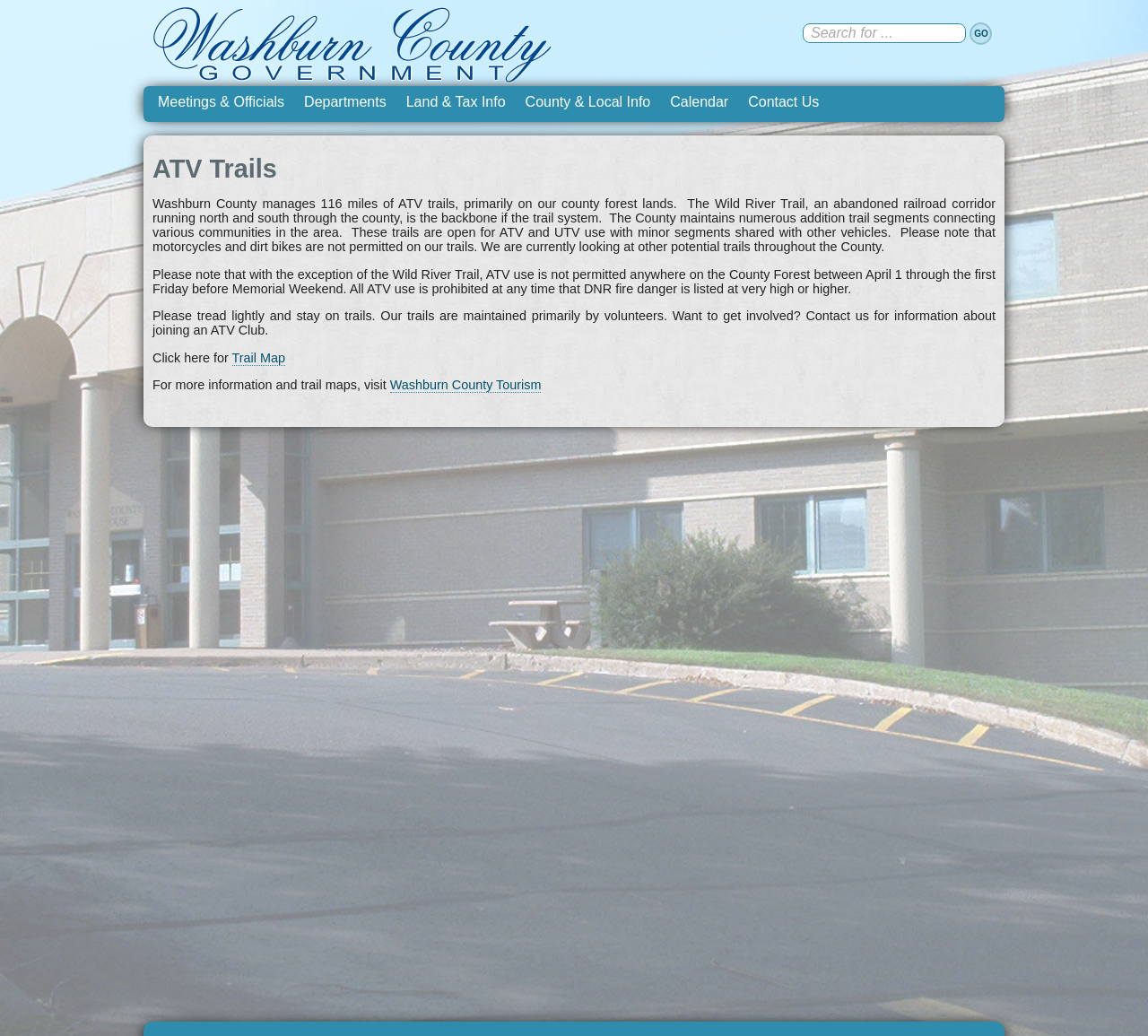Identify the bounding box coordinates of the section to be clicked to complete the task described by the following instruction: "Click on the 'Facebook' link". The coordinates should be four float numbers between 0 and 1, formatted as [left, top, right, bottom].

None